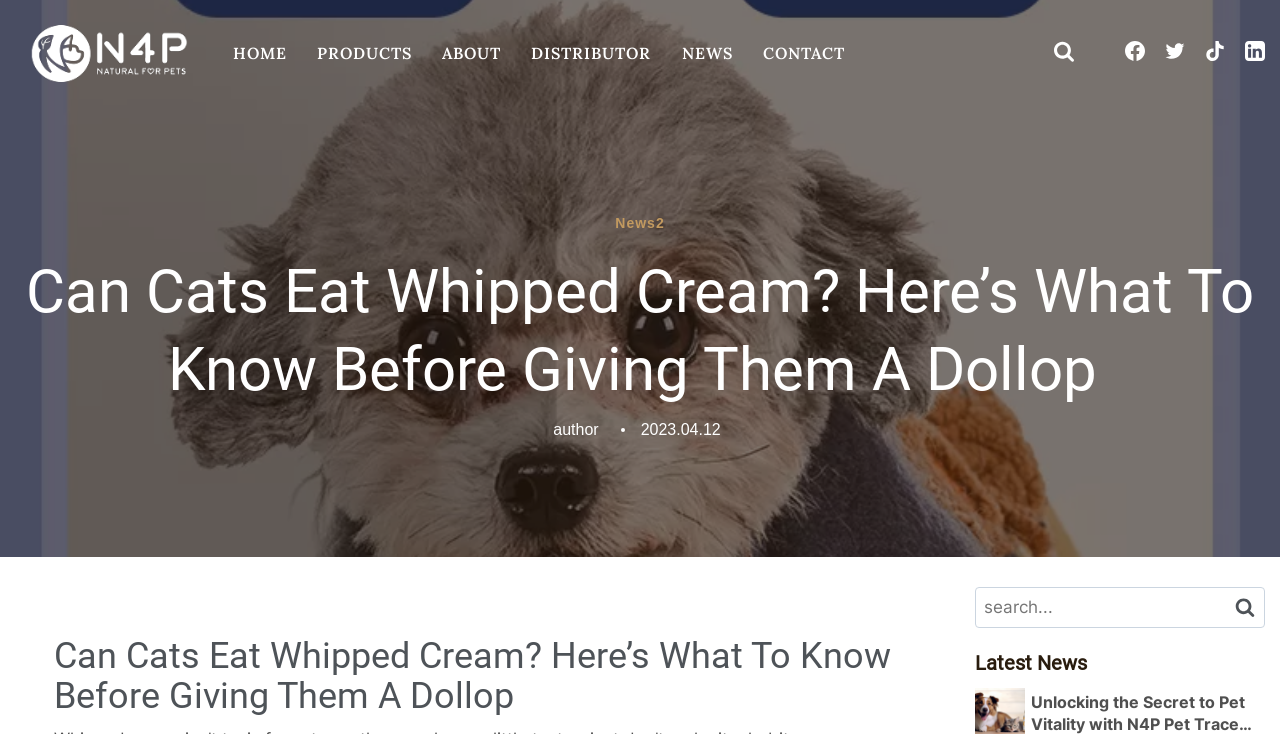Please identify and generate the text content of the webpage's main heading.

Can Cats Eat Whipped Cream? Here’s What To Know Before Giving Them A Dollop 